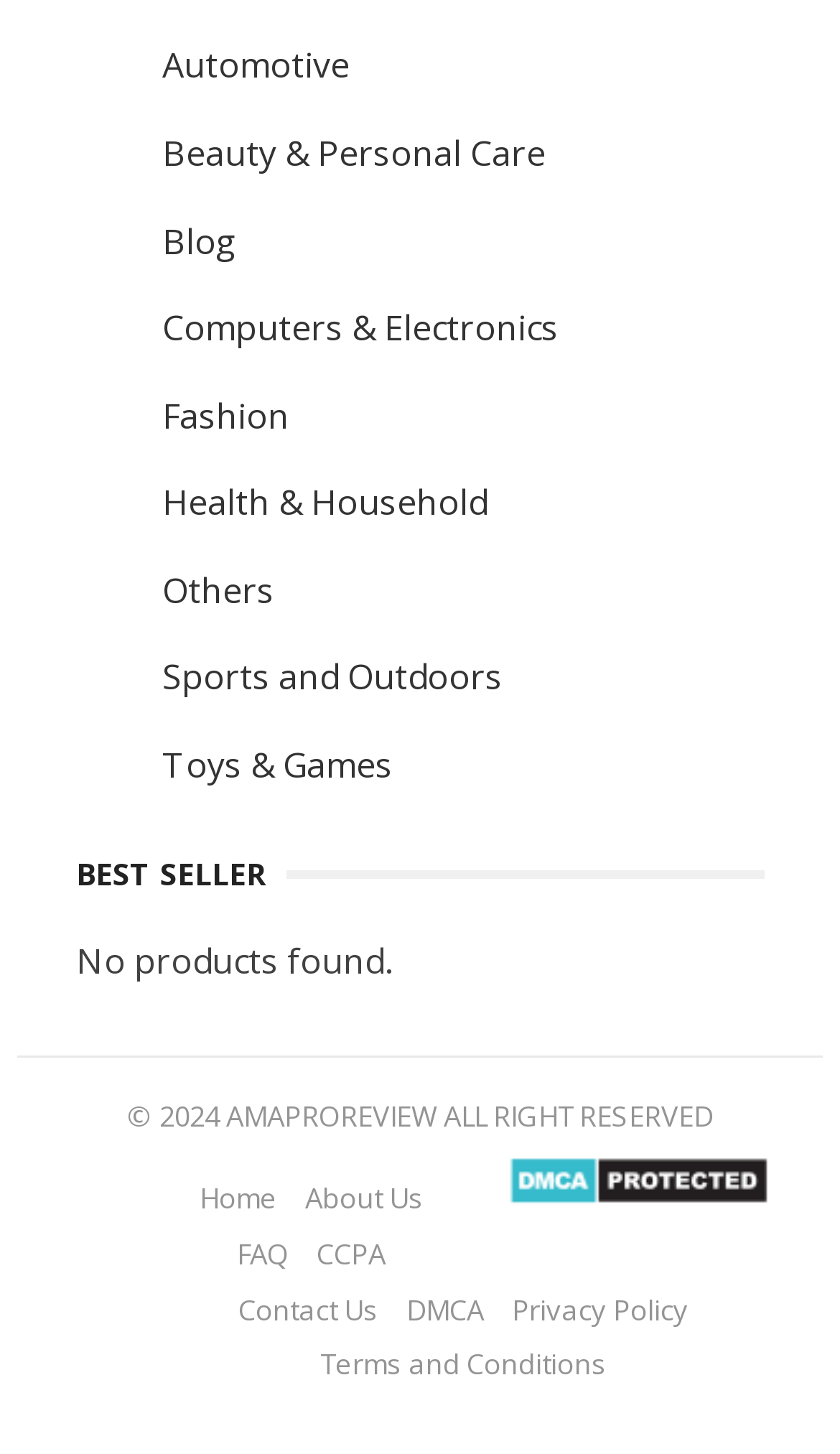What are the available options in the footer section?
Could you please answer the question thoroughly and with as much detail as possible?

The footer section of the webpage contains multiple links including Home, About Us, FAQ, CCPA, Contact Us, DMCA, Privacy Policy, and Terms and Conditions, which provide additional information and resources to users.